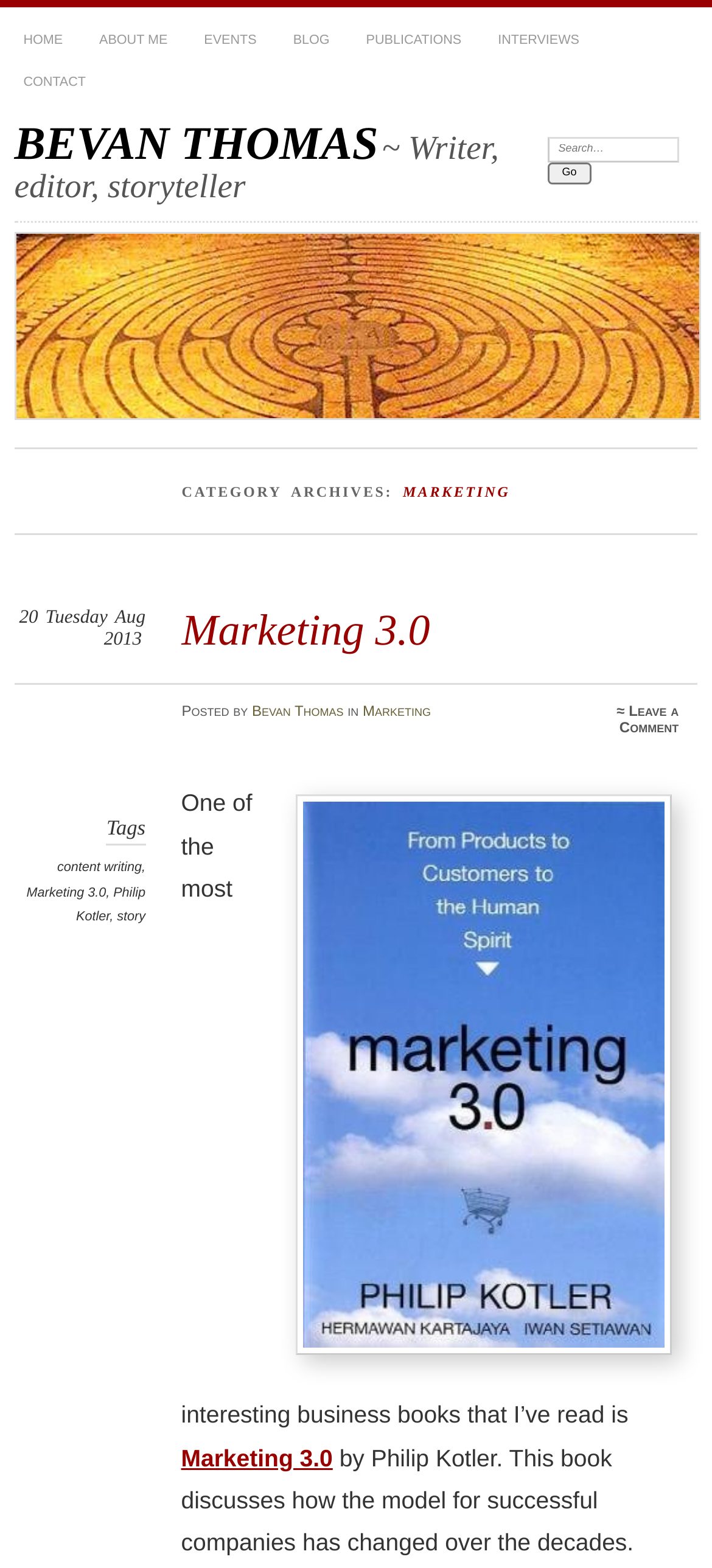Carefully examine the image and provide an in-depth answer to the question: What is the date of the blog post?

I found the answer by looking at the static text elements that say 'Tuesday' and 'Aug 2013'.